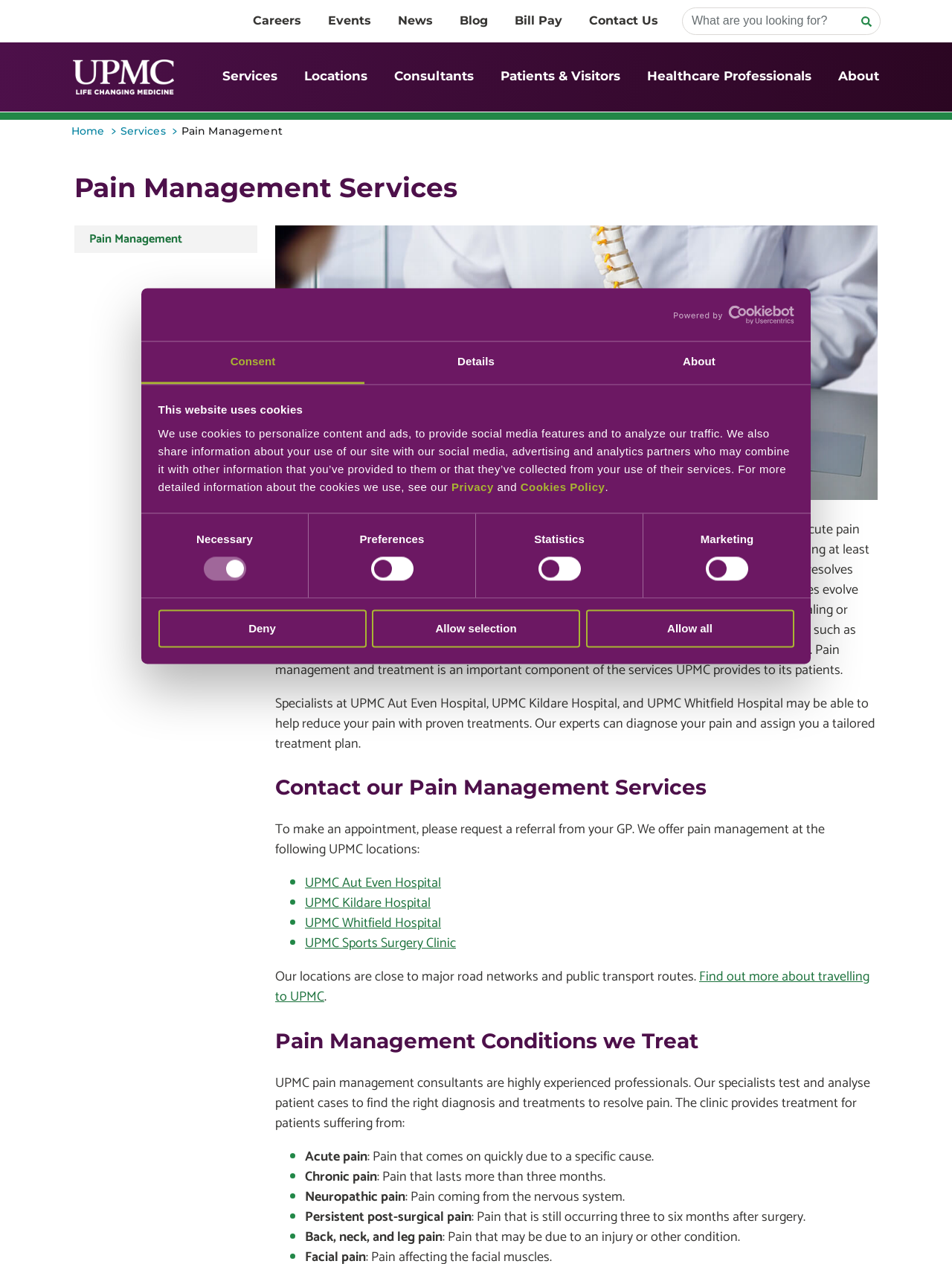Specify the bounding box coordinates (top-left x, top-left y, bottom-right x, bottom-right y) of the UI element in the screenshot that matches this description: placeholder="What are you looking for?"

[0.725, 0.01, 0.904, 0.023]